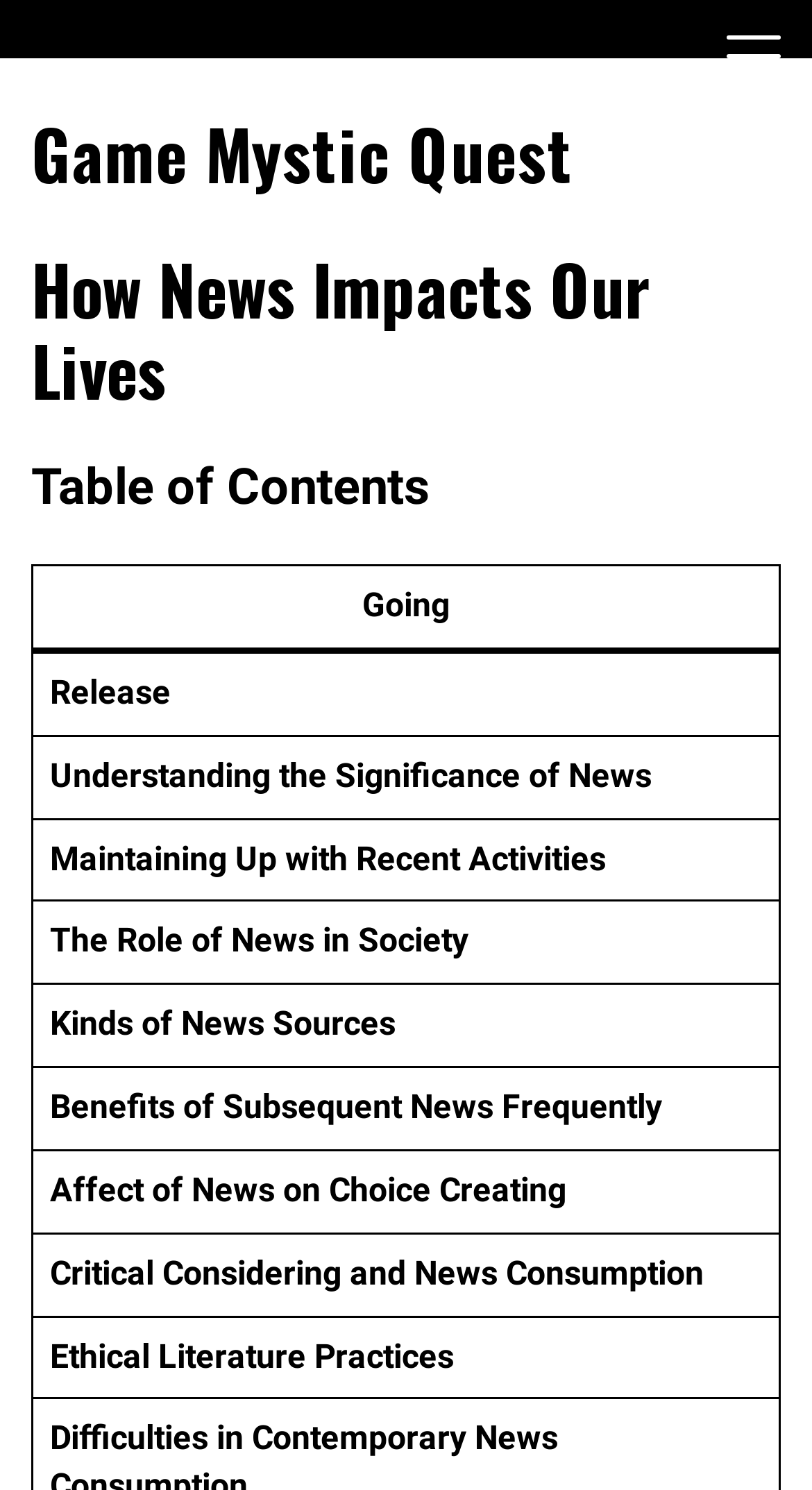Is the webpage focused on local or national news?
Look at the screenshot and respond with a single word or phrase.

Neither